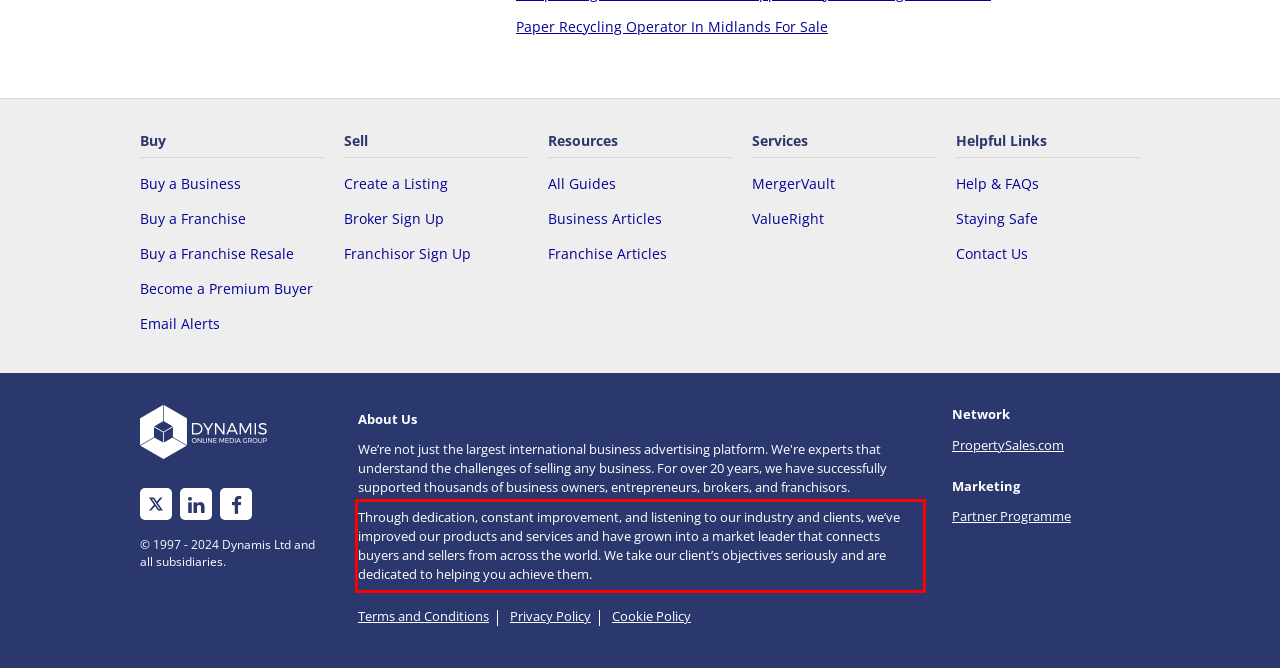Using OCR, extract the text content found within the red bounding box in the given webpage screenshot.

Through dedication, constant improvement, and listening to our industry and clients, we’ve improved our products and services and have grown into a market leader that connects buyers and sellers from across the world. We take our client’s objectives seriously and are dedicated to helping you achieve them.